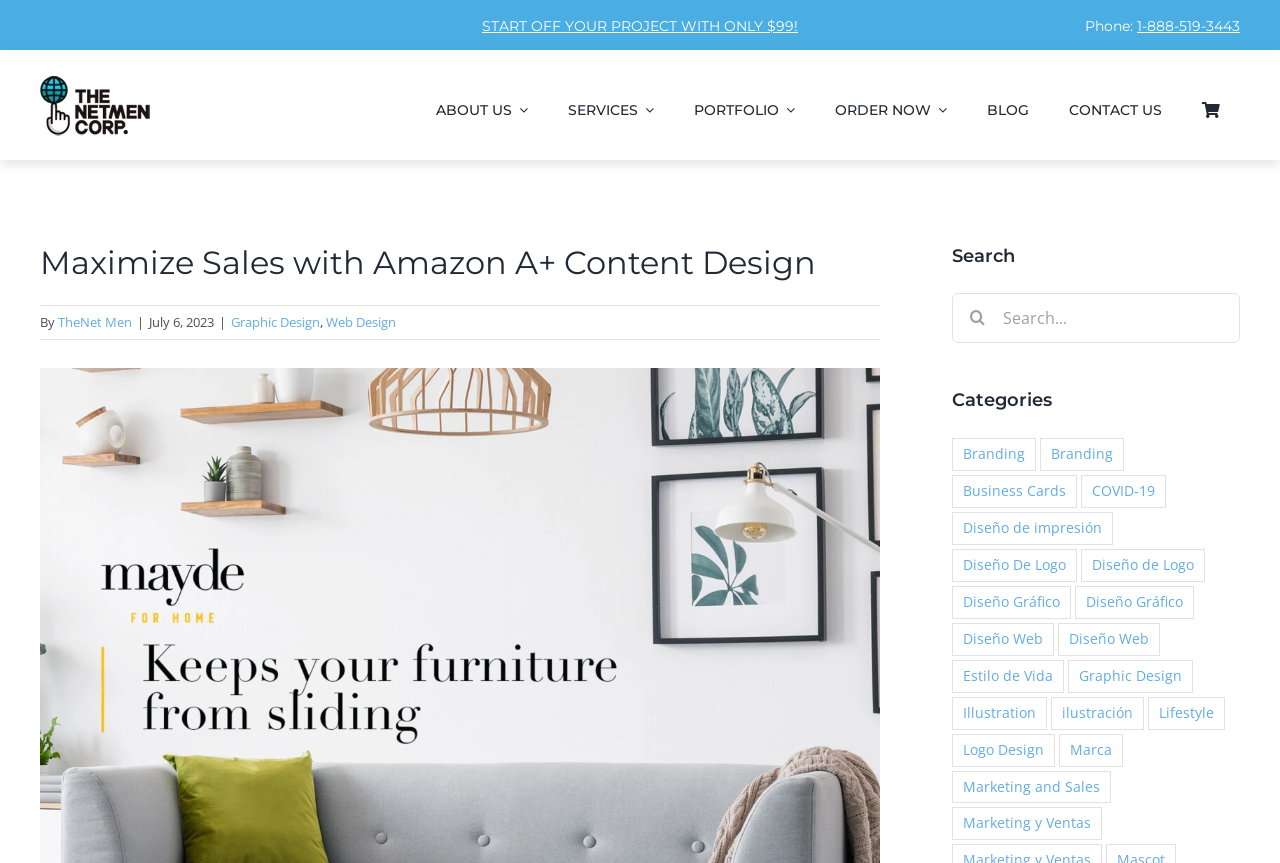Determine the bounding box coordinates for the HTML element mentioned in the following description: "Graphic Design". The coordinates should be a list of four floats ranging from 0 to 1, represented as [left, top, right, bottom].

[0.834, 0.764, 0.932, 0.803]